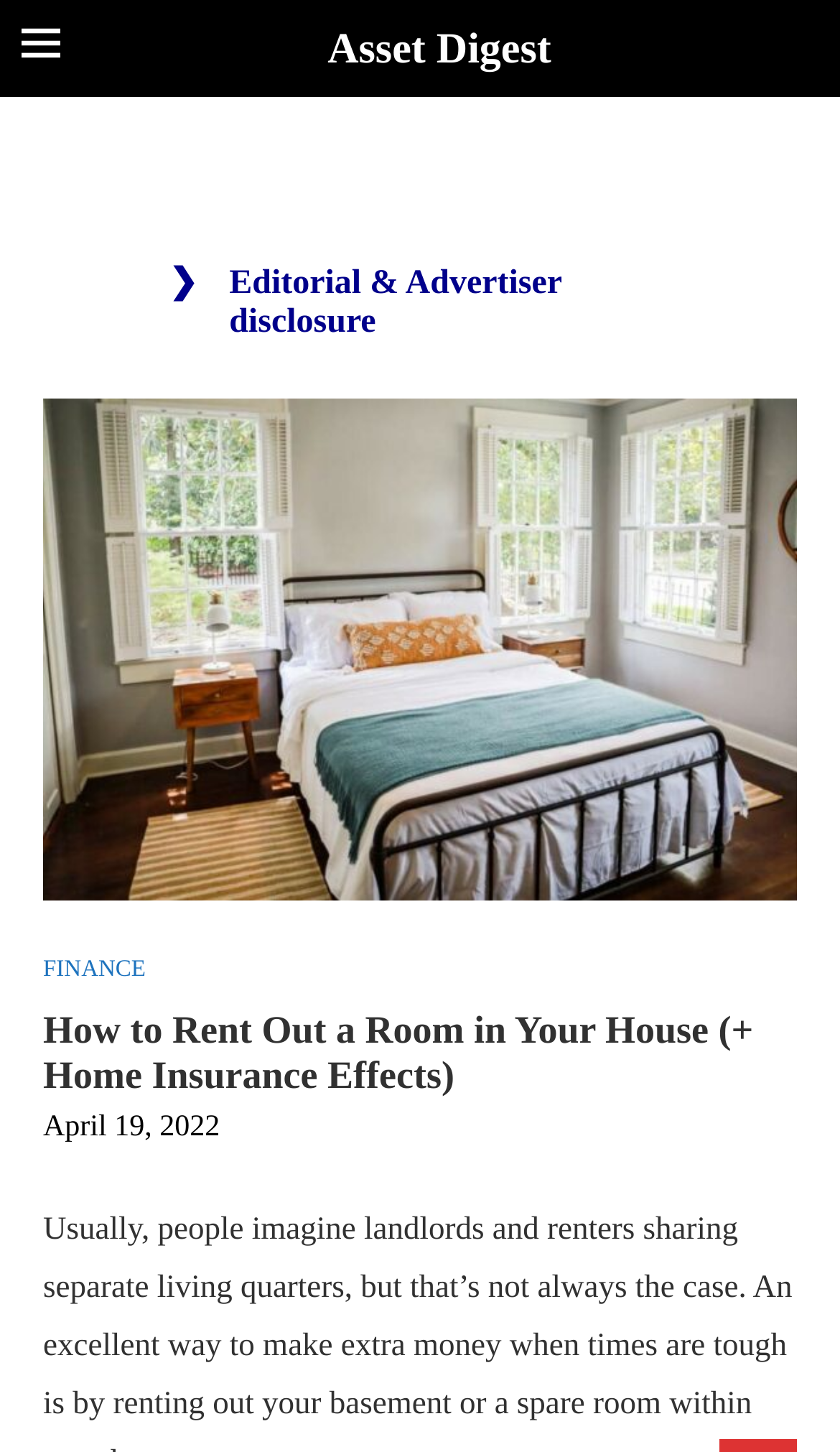What category does the article belong to?
Answer the question with just one word or phrase using the image.

FINANCE